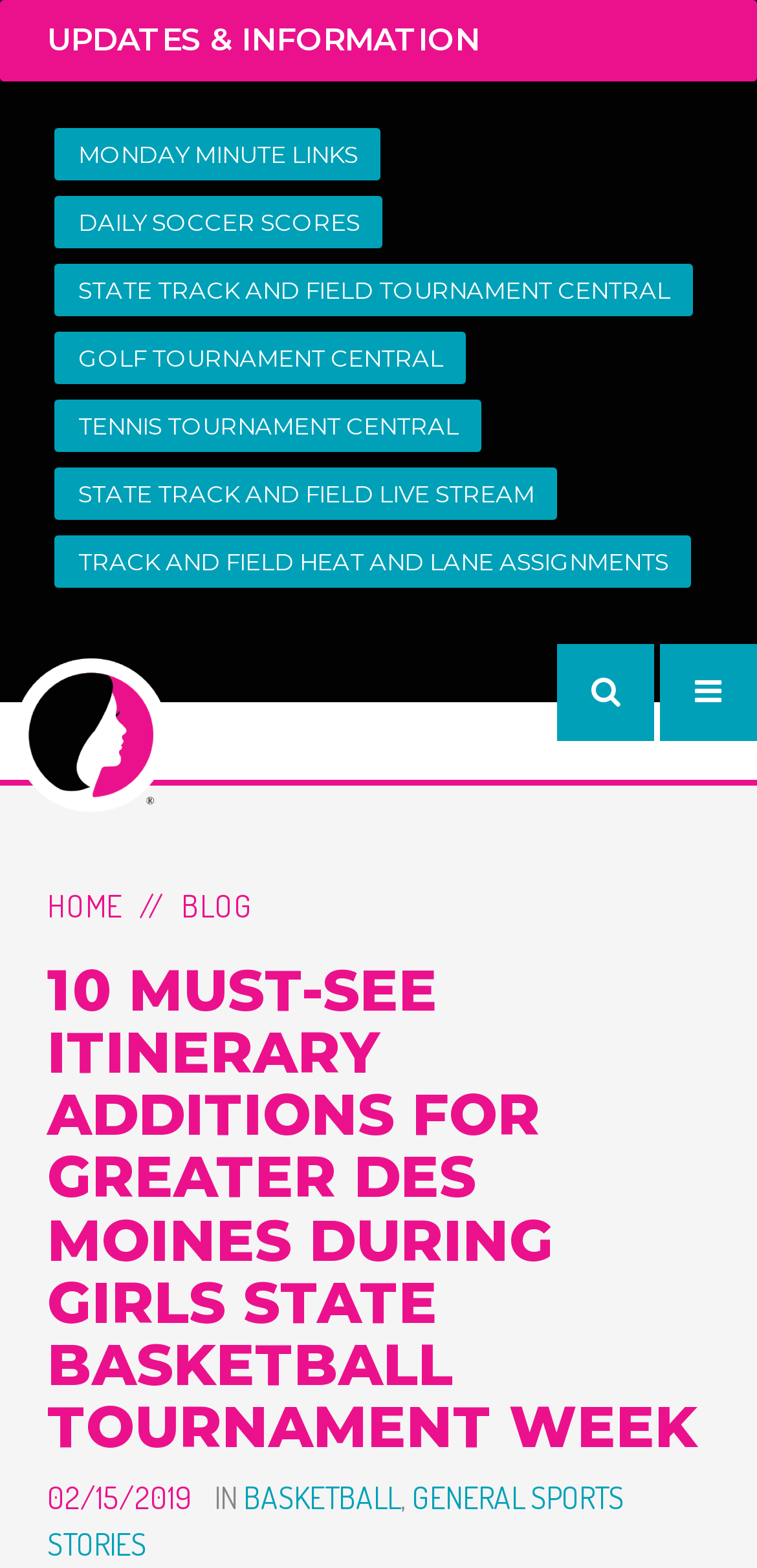Locate the bounding box coordinates of the element's region that should be clicked to carry out the following instruction: "Go to March 2016". The coordinates need to be four float numbers between 0 and 1, i.e., [left, top, right, bottom].

None